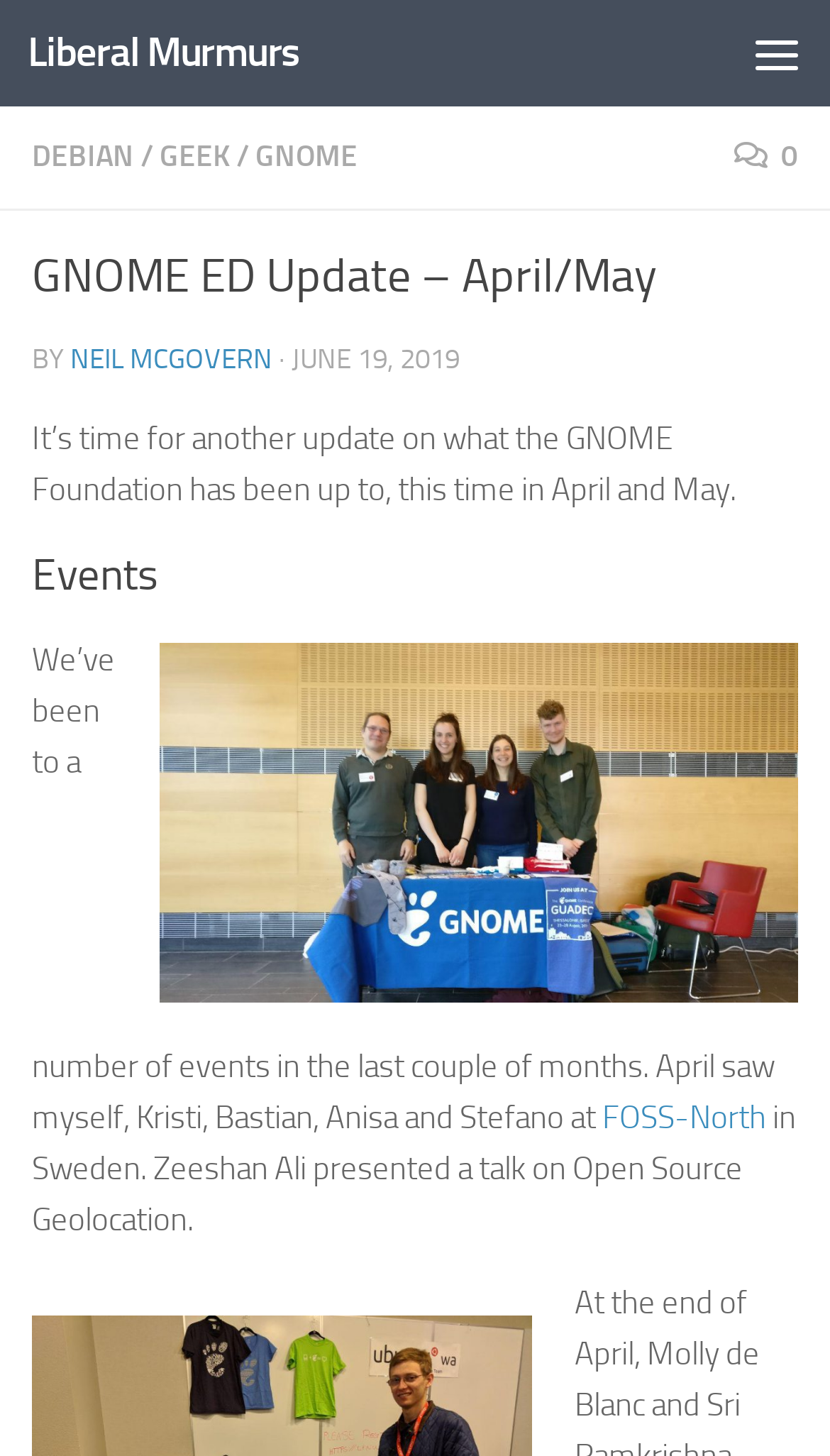What is the date of the article?
Can you give a detailed and elaborate answer to the question?

I found the date of the article by looking at the text that represents the date, which is 'JUNE 19, 2019'.